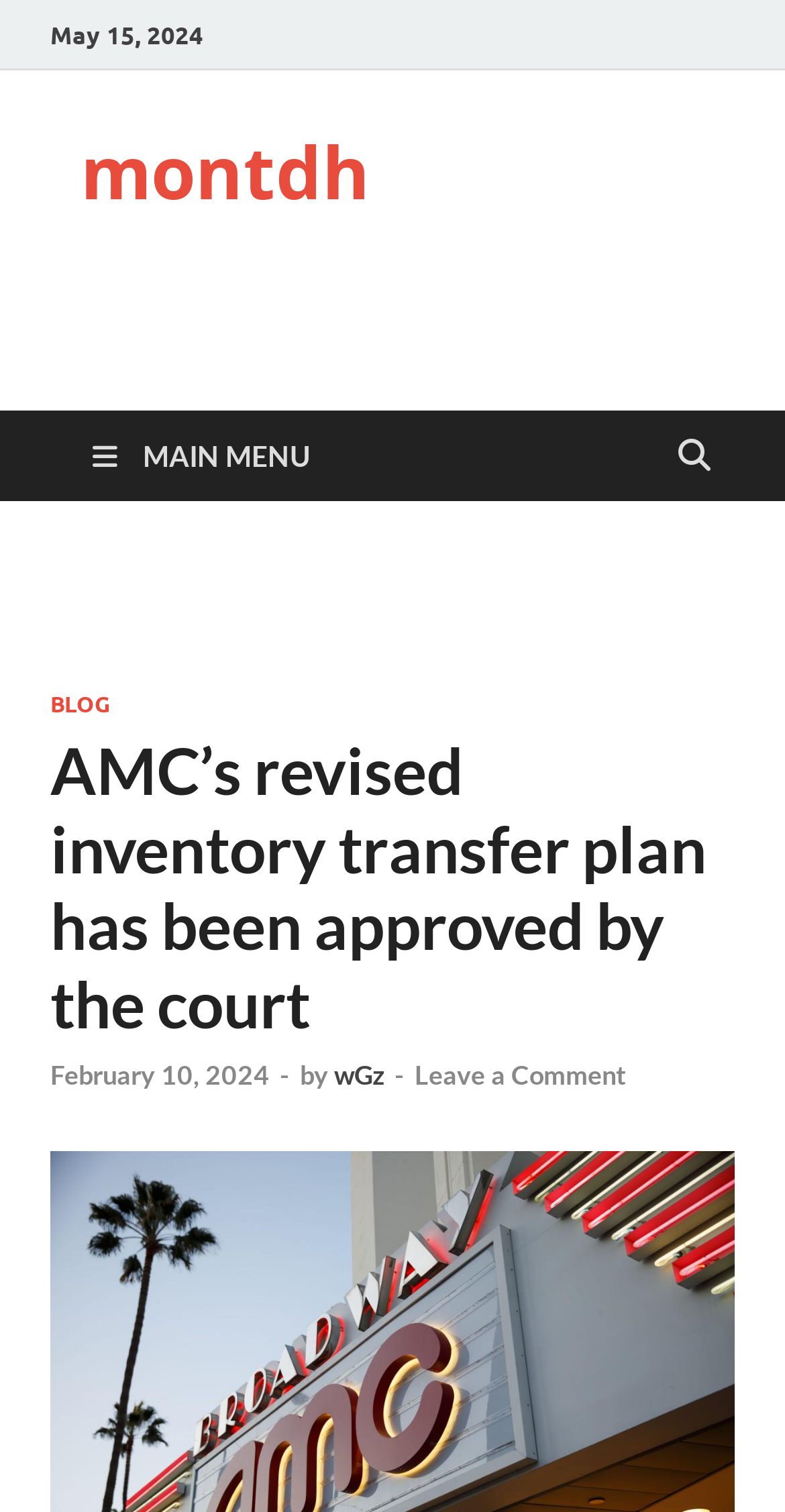Find the bounding box coordinates for the HTML element described in this sentence: "Main Menu". Provide the coordinates as four float numbers between 0 and 1, in the format [left, top, right, bottom].

[0.077, 0.271, 0.436, 0.331]